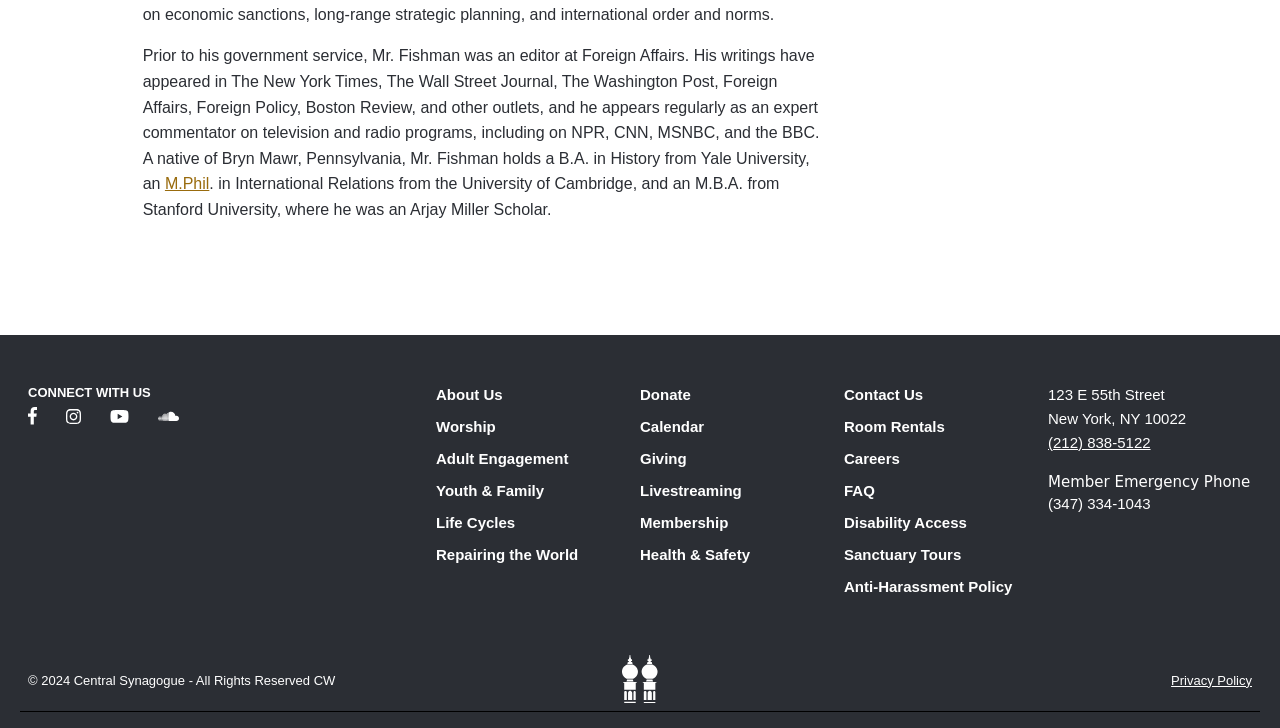Bounding box coordinates are specified in the format (top-left x, top-left y, bottom-right x, bottom-right y). All values are floating point numbers bounded between 0 and 1. Please provide the bounding box coordinate of the region this sentence describes: Privacy Policy

[0.915, 0.924, 0.978, 0.944]